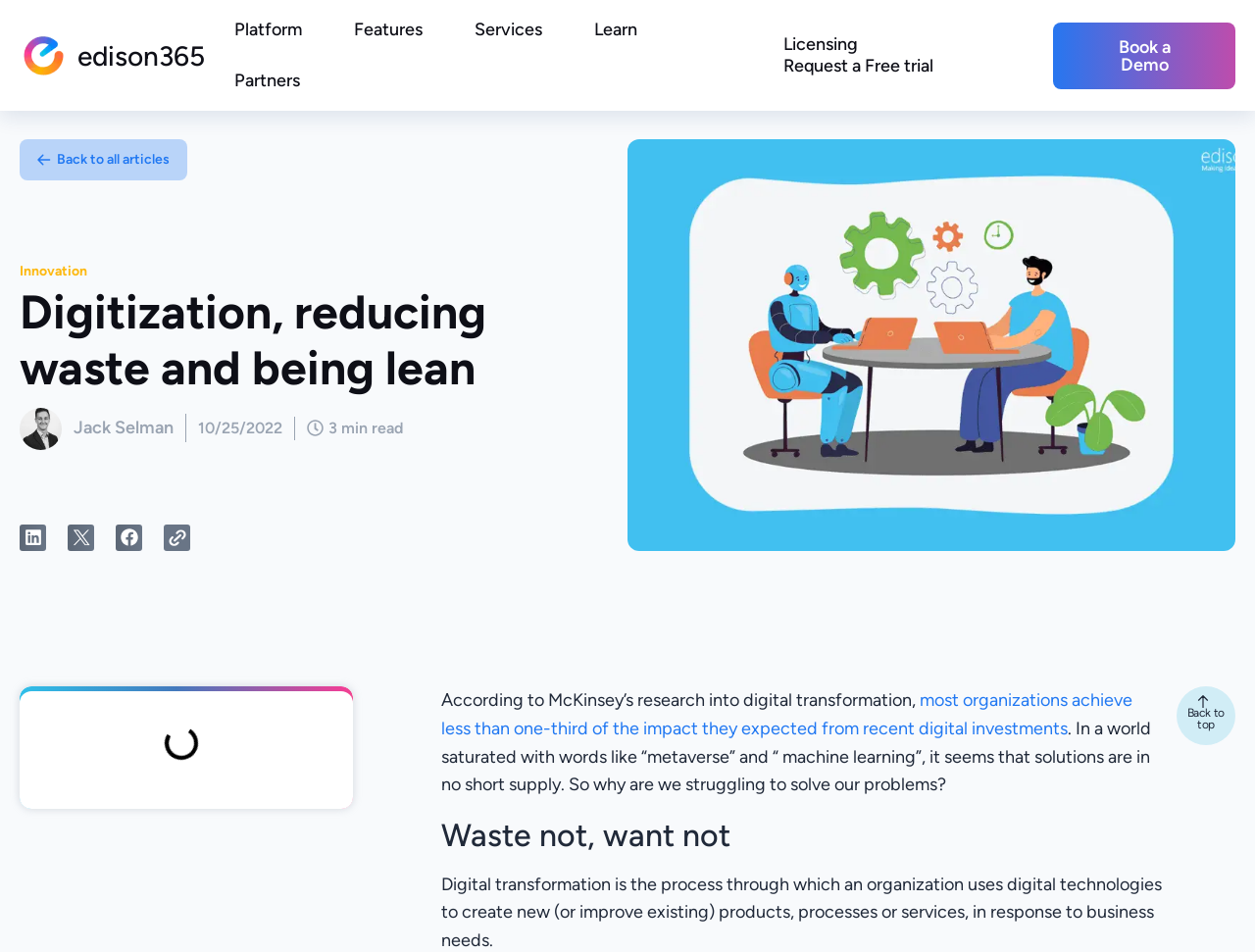Please analyze the image and provide a thorough answer to the question:
How many social media sharing buttons are there?

There are three social media sharing buttons located at the bottom of the webpage, which are 'Share on linkedin', 'Share on twitter', and 'Share on facebook'.